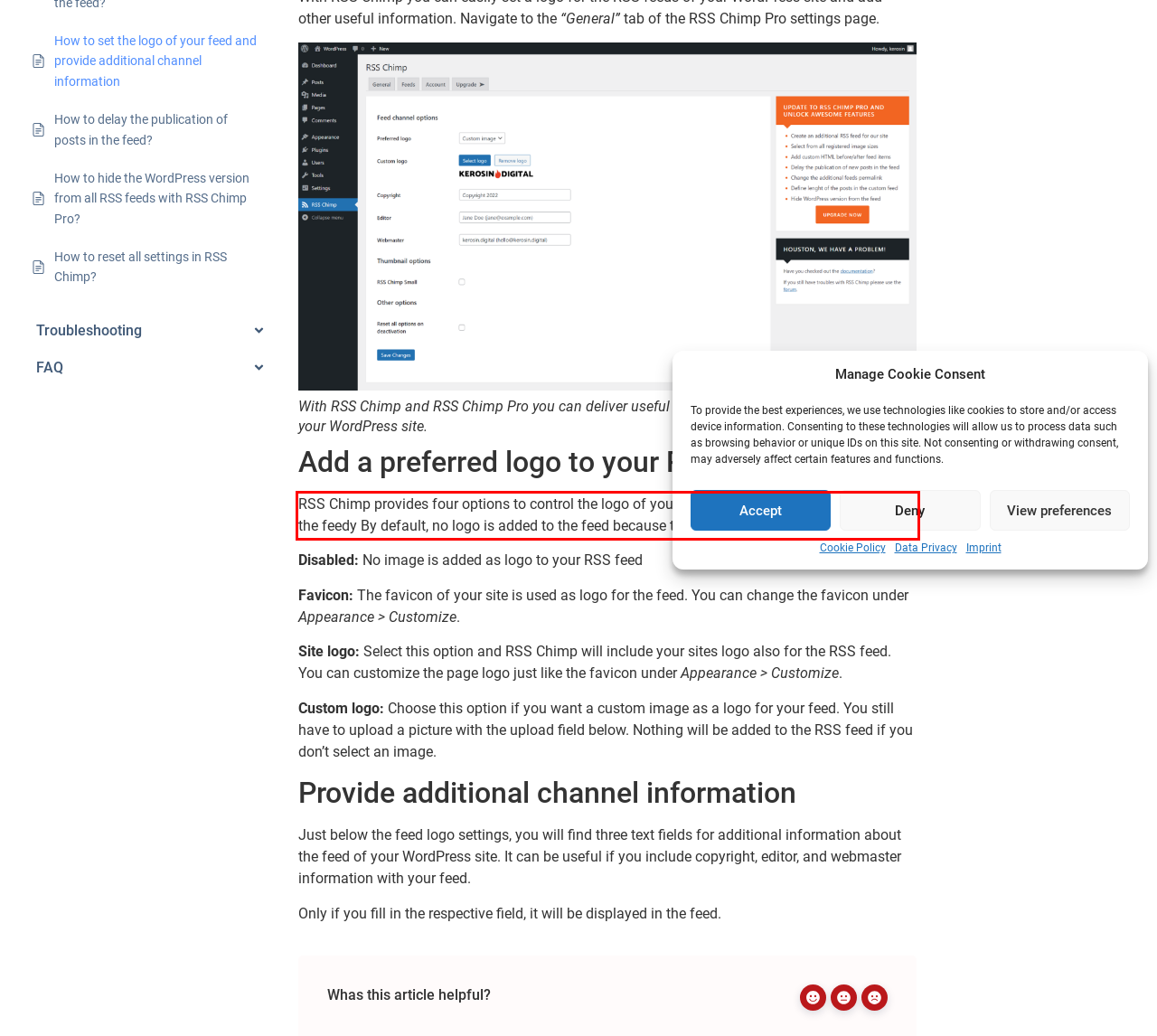Given a screenshot of a webpage with a red bounding box, extract the text content from the UI element inside the red bounding box.

RSS Chimp provides four options to control the logo of your feeds. By default no logo is added to the feedy By default, no logo is added to the feed because the status is set to disabled.